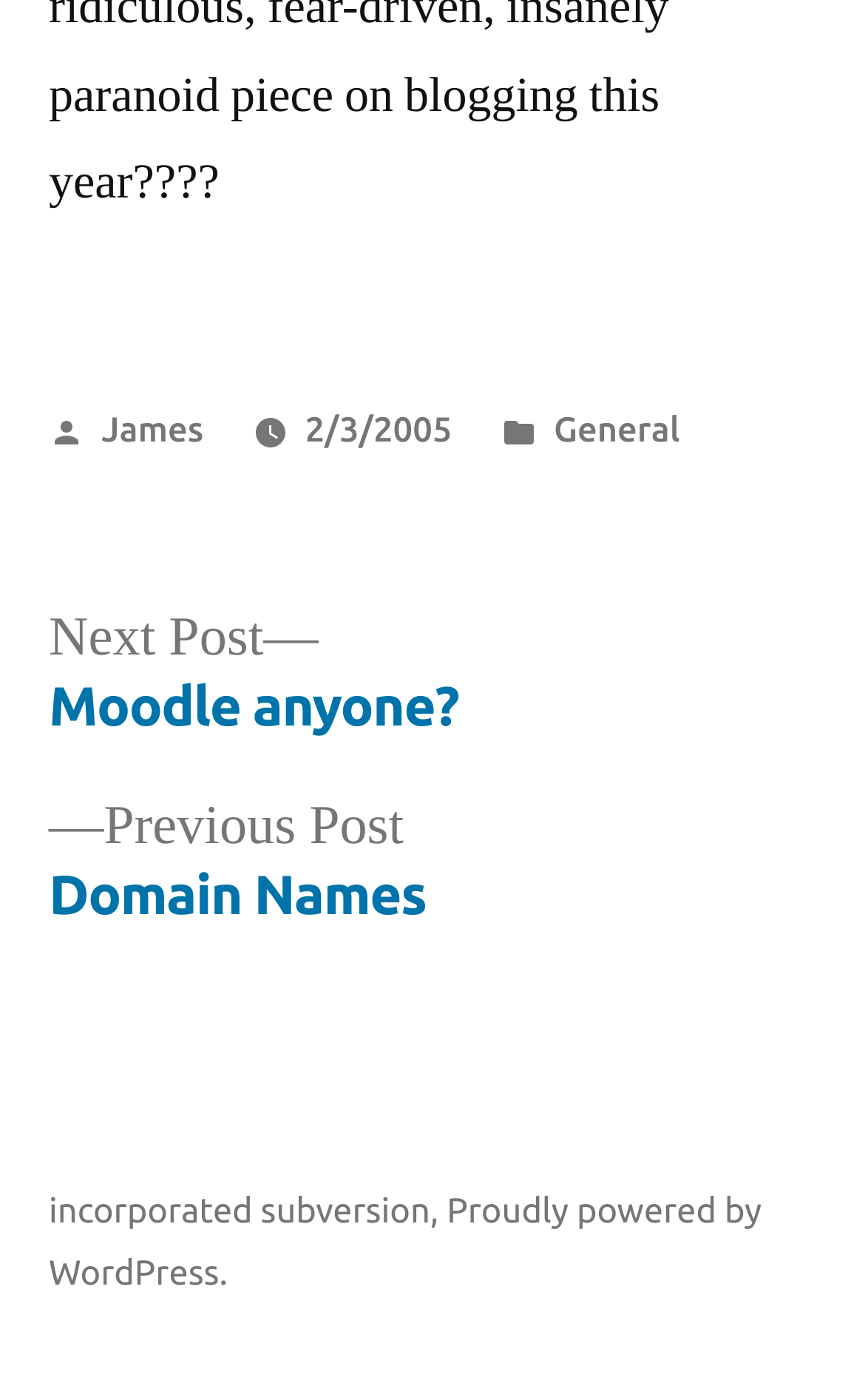Extract the bounding box coordinates for the UI element described as: "incorporated subversion".

[0.056, 0.849, 0.497, 0.878]